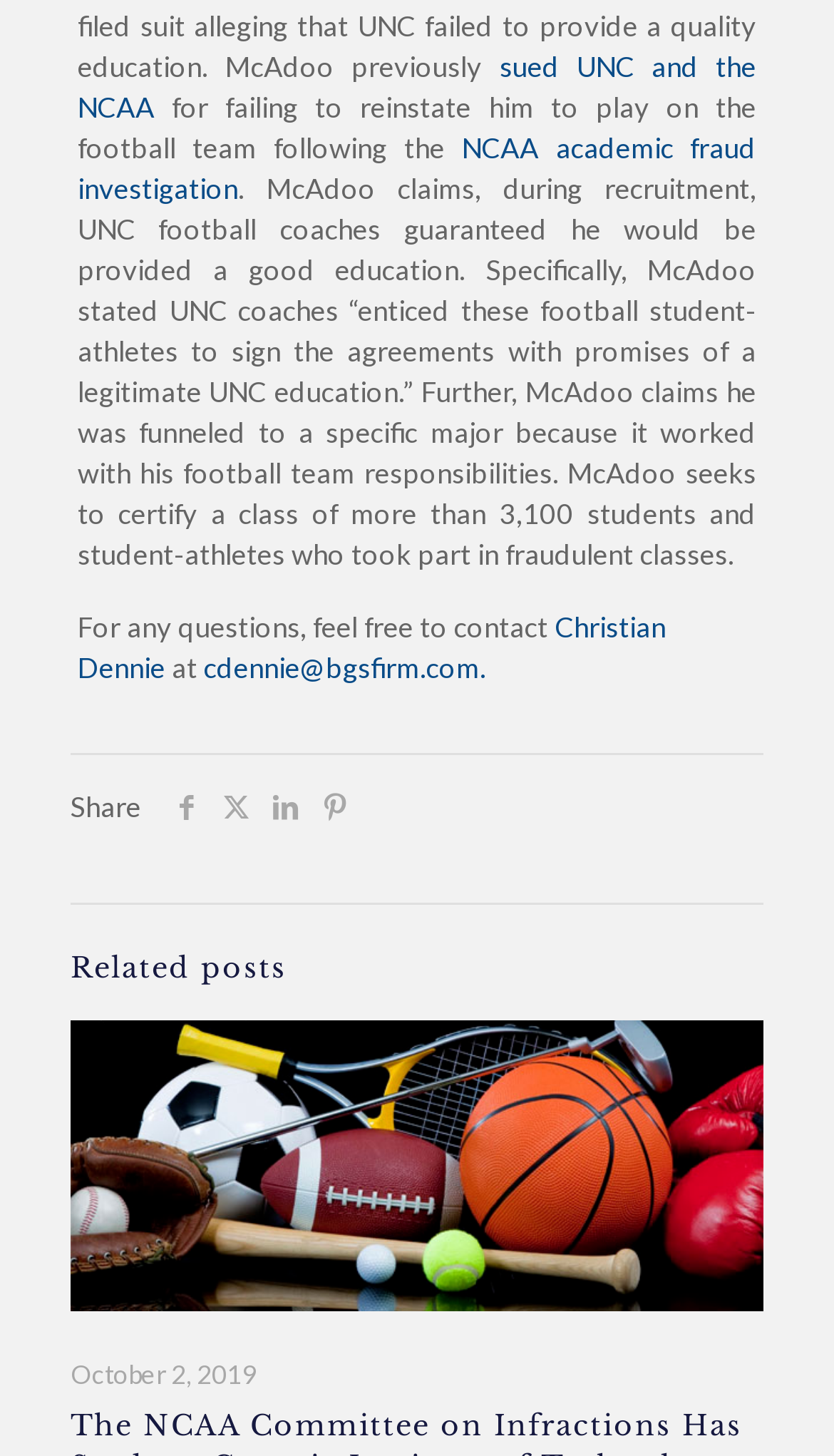Provide the bounding box coordinates of the section that needs to be clicked to accomplish the following instruction: "Click the link to learn more about the NCAA academic fraud investigation."

[0.093, 0.09, 0.907, 0.141]